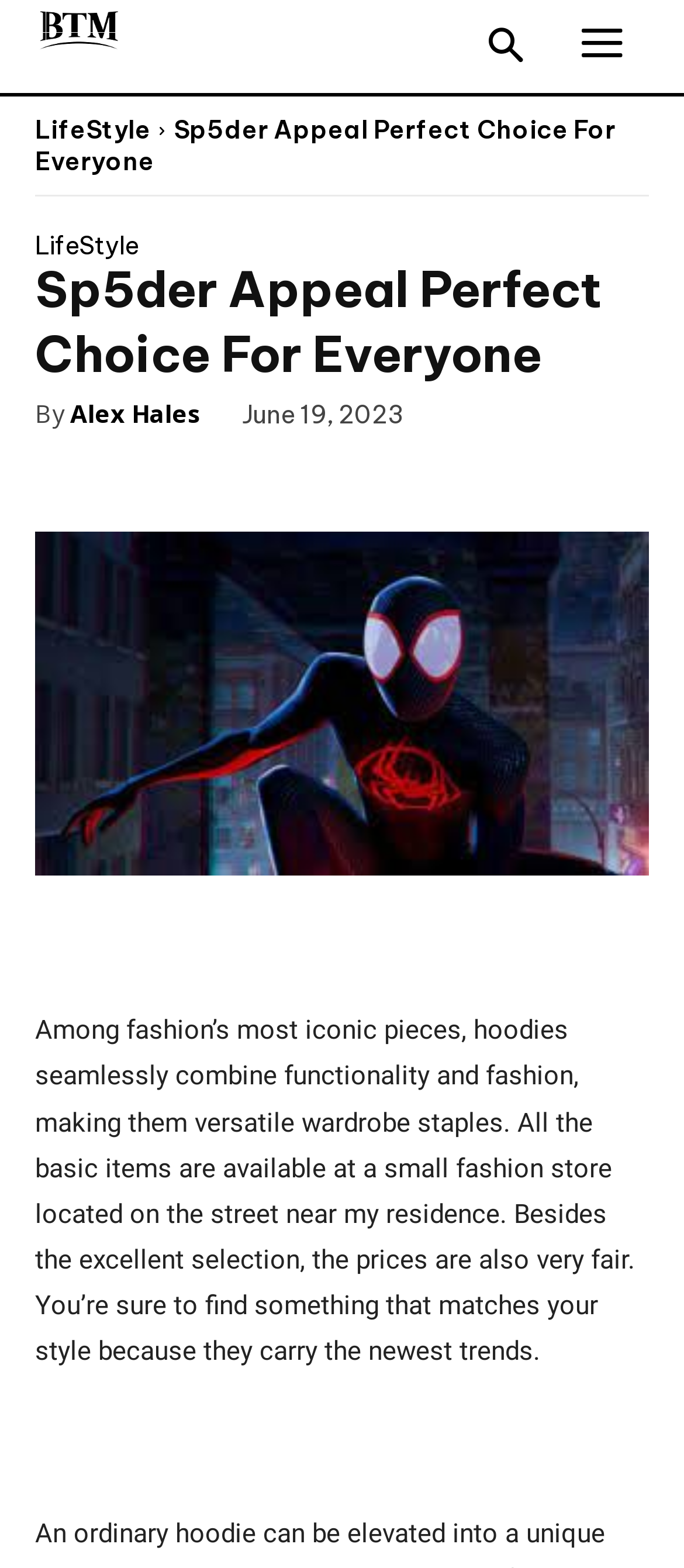Answer briefly with one word or phrase:
Who is the author of the article?

Alex Hales